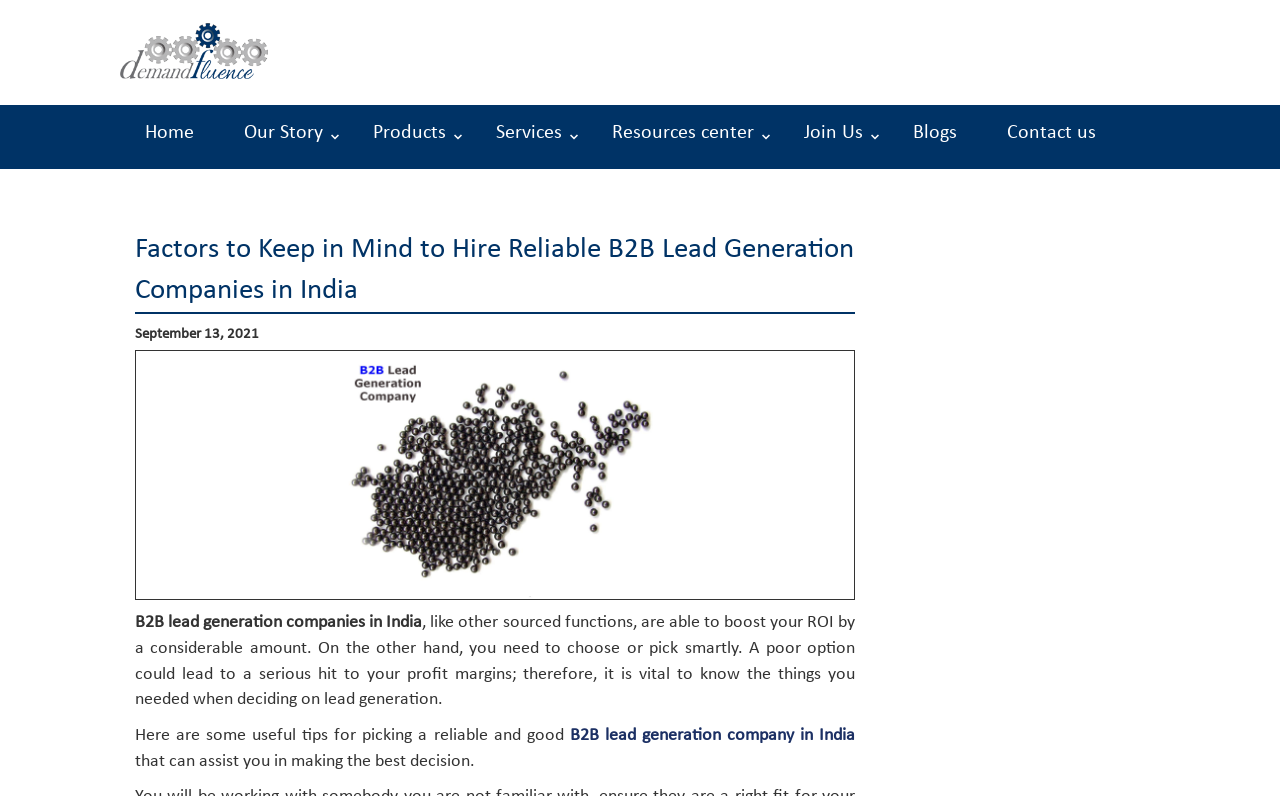Please find the bounding box coordinates of the element that you should click to achieve the following instruction: "contact us". The coordinates should be presented as four float numbers between 0 and 1: [left, top, right, bottom].

[0.767, 0.132, 0.876, 0.212]